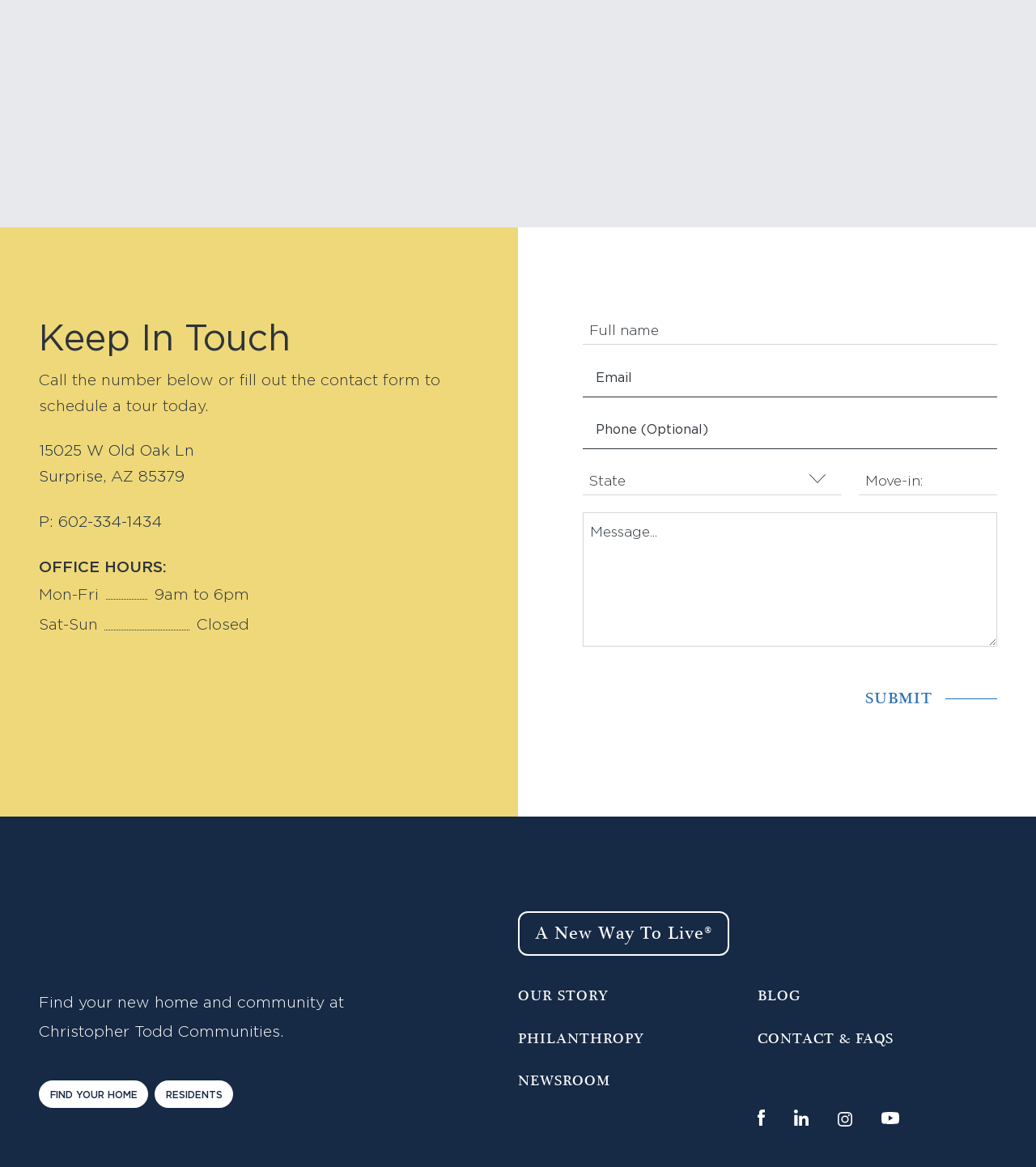Please determine the bounding box coordinates of the element to click on in order to accomplish the following task: "Fill out the contact form". Ensure the coordinates are four float numbers ranging from 0 to 1, i.e., [left, top, right, bottom].

[0.562, 0.267, 0.962, 0.295]